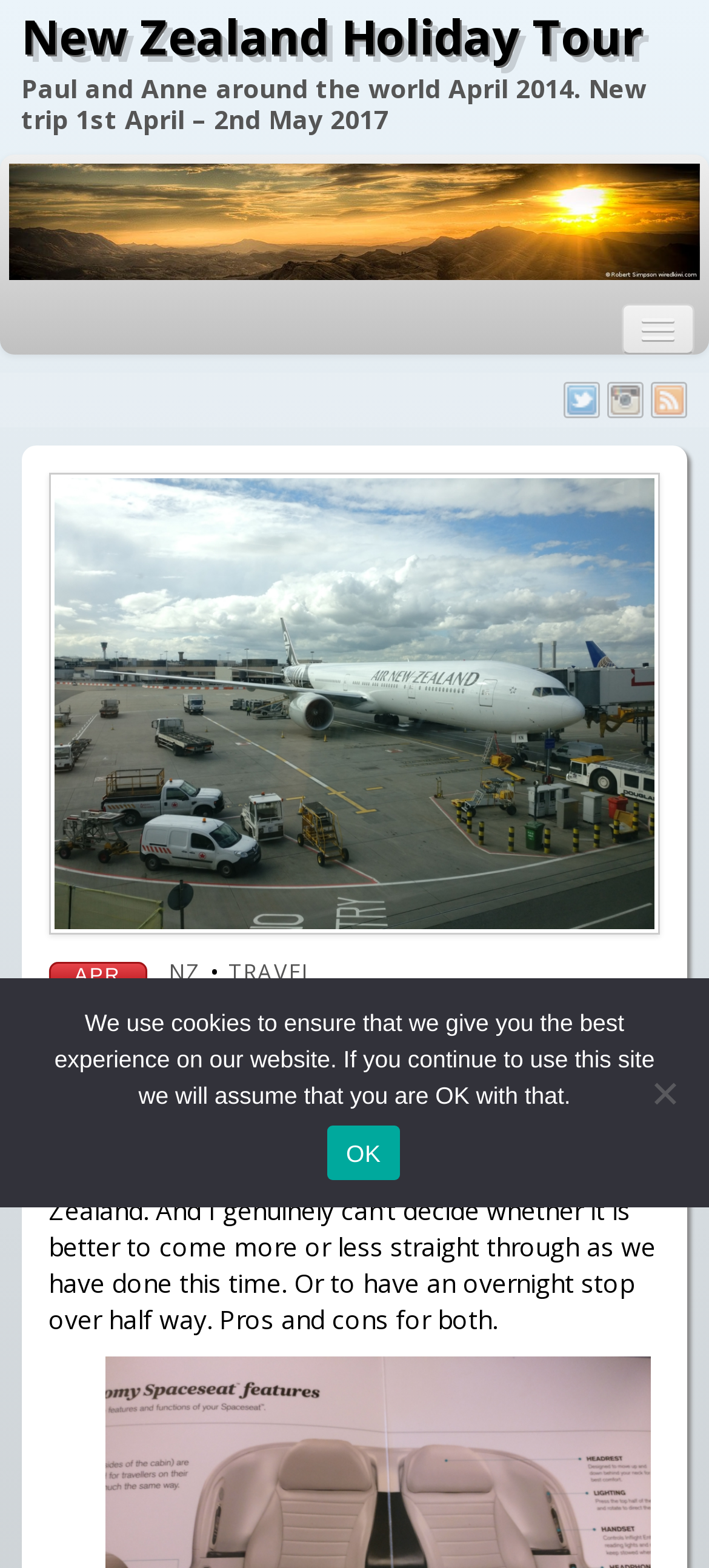Identify the bounding box for the UI element described as: "About". The coordinates should be four float numbers between 0 and 1, i.e., [left, top, right, bottom].

[0.0, 0.559, 1.0, 0.606]